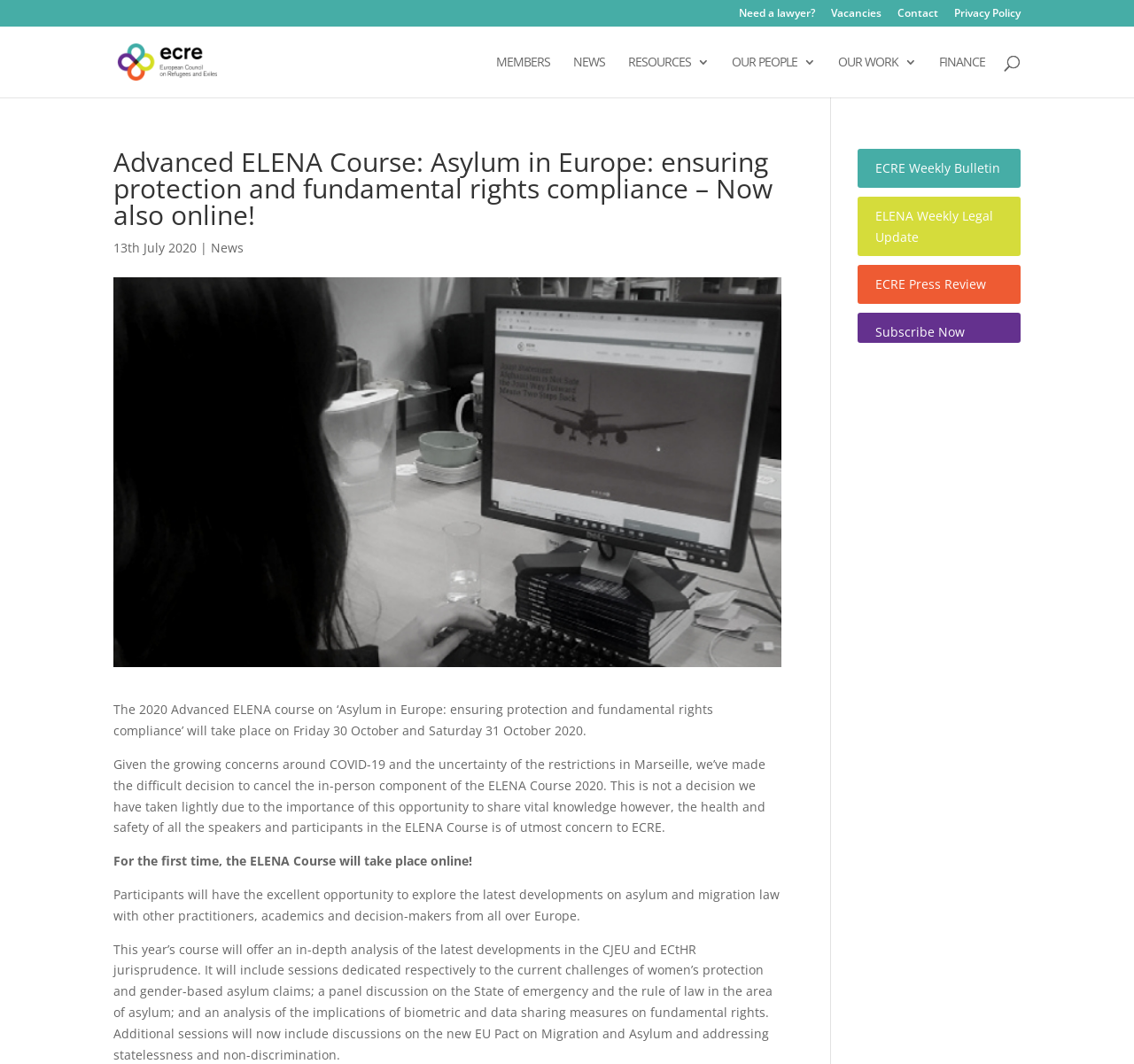Find and generate the main title of the webpage.

Advanced ELENA Course: Asylum in Europe: ensuring protection and fundamental rights compliance – Now also online!